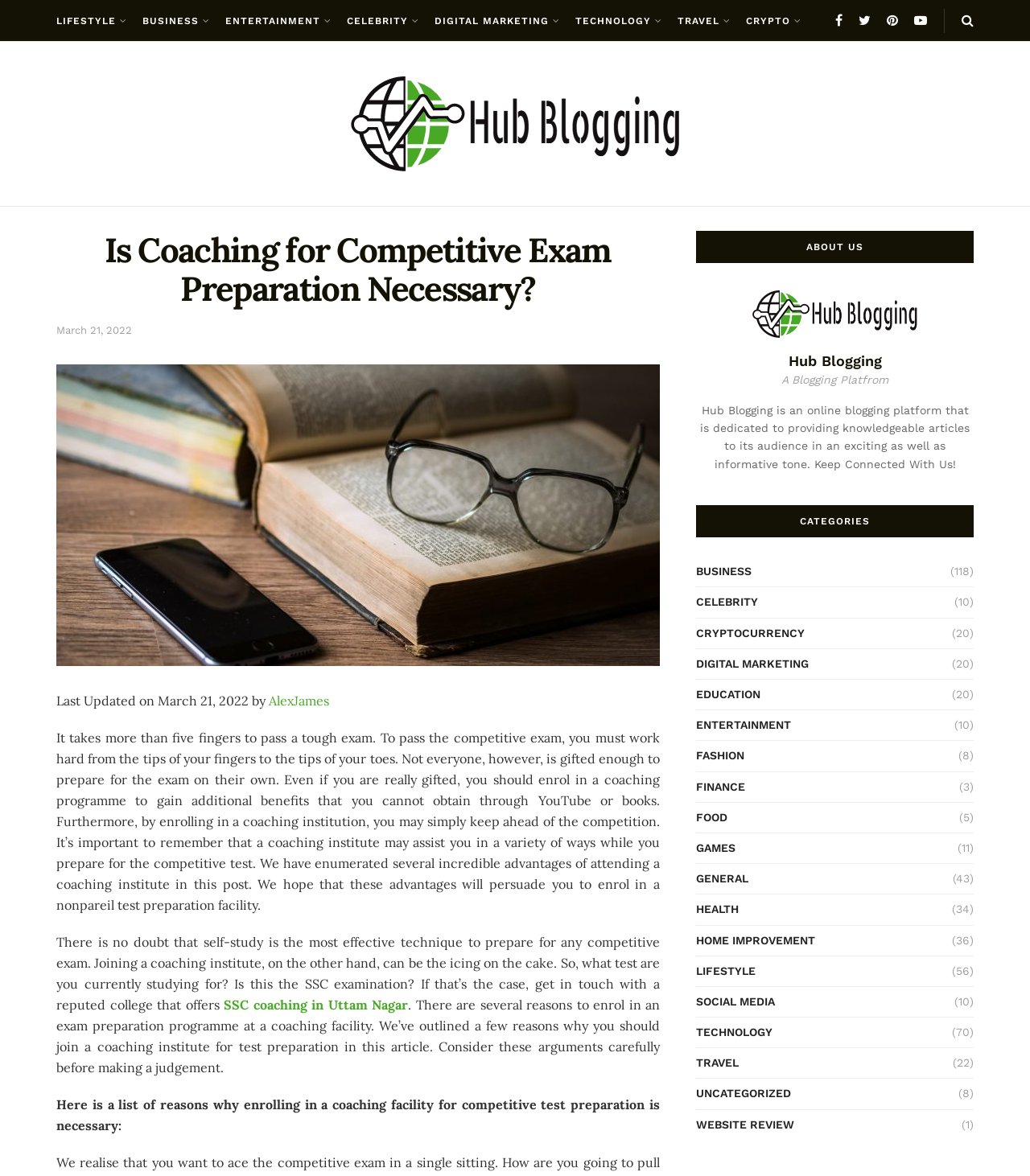Can you find the bounding box coordinates of the area I should click to execute the following instruction: "Explore the 'DIGITAL MARKETING' category"?

[0.676, 0.556, 0.785, 0.573]